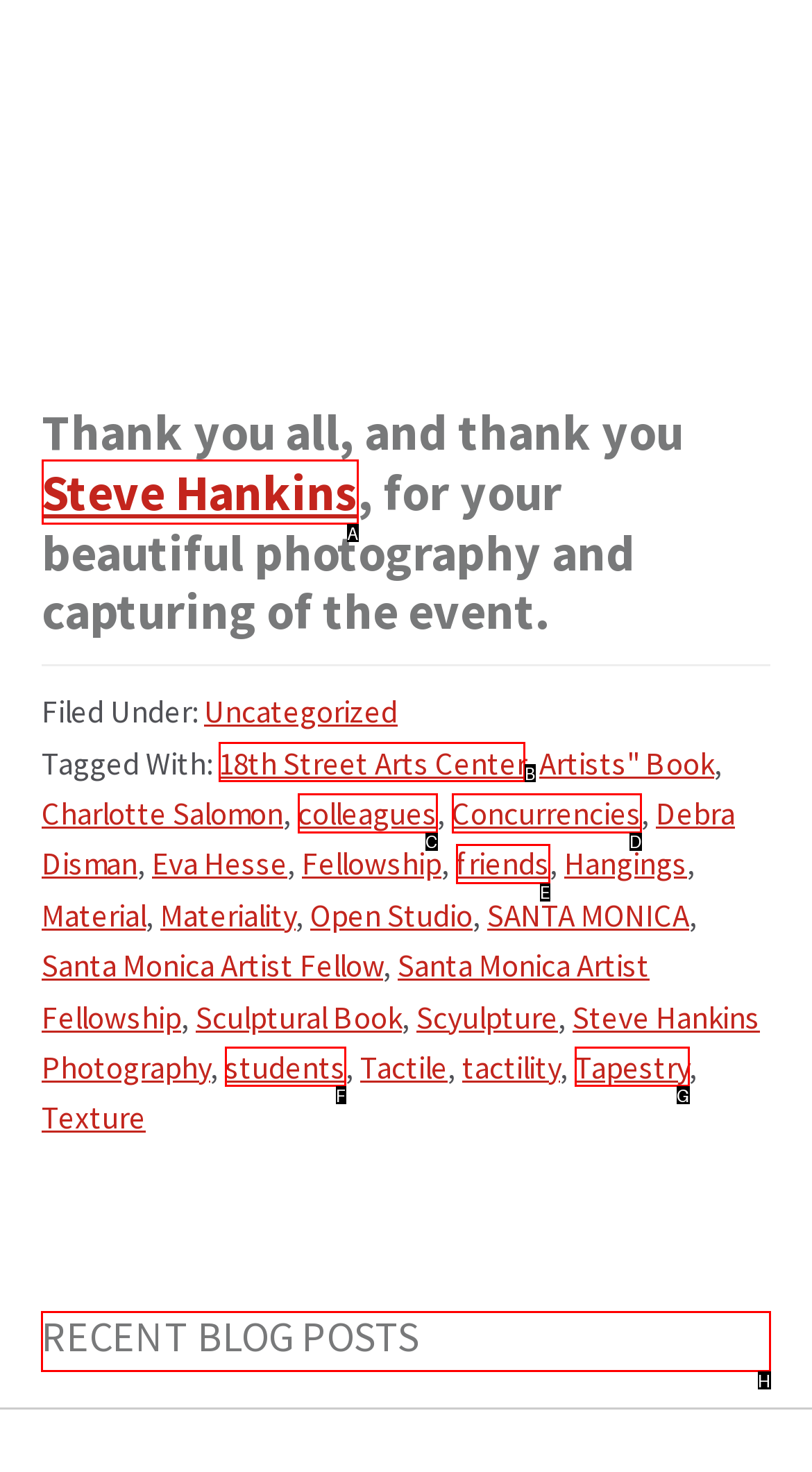Point out the HTML element I should click to achieve the following: View the 'Primary Sidebar' Reply with the letter of the selected element.

H